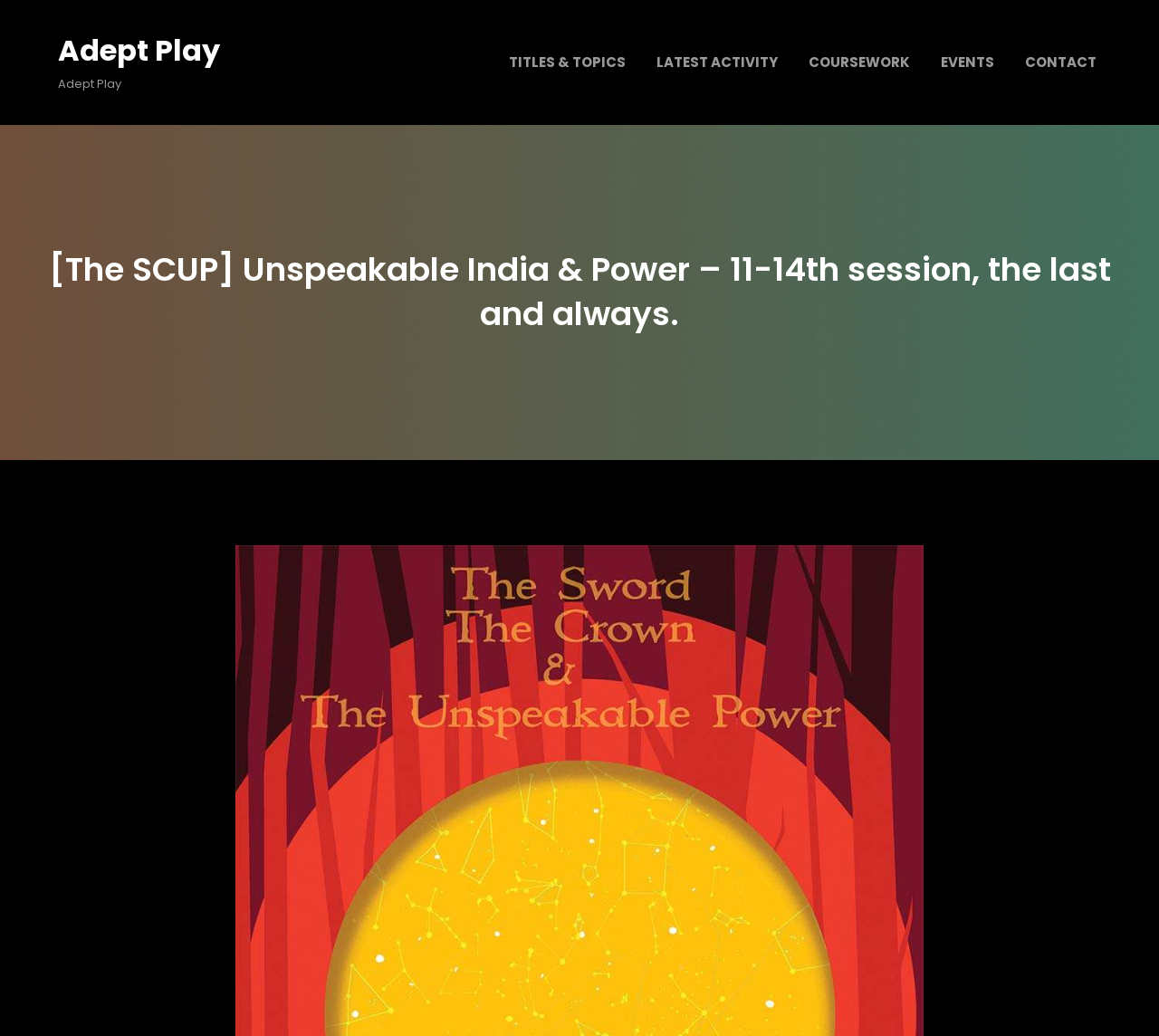Provide a brief response to the question below using a single word or phrase: 
What is the last link on the top navigation bar?

CONTACT